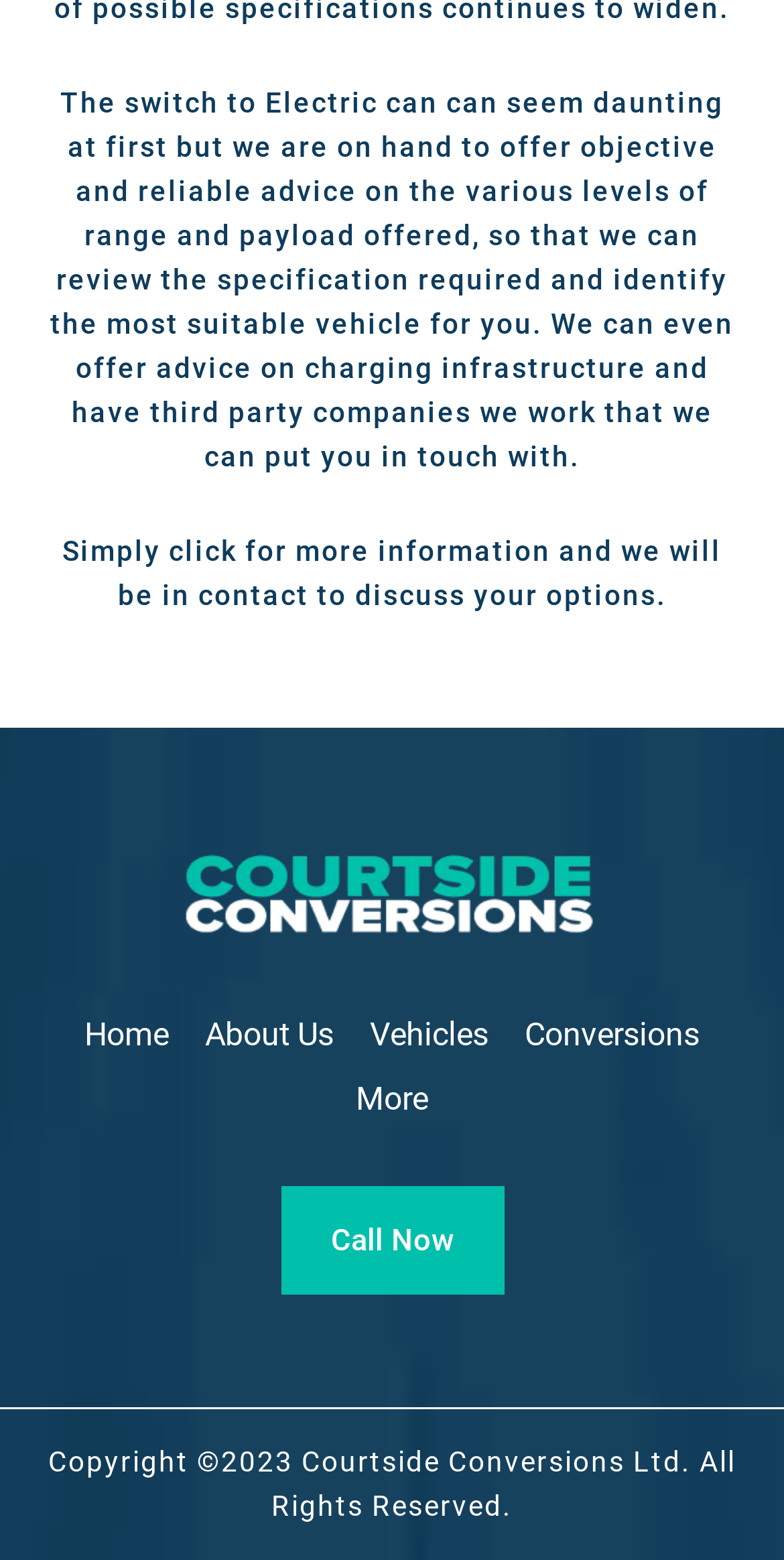How many navigation links are there?
Please provide a single word or phrase based on the screenshot.

5